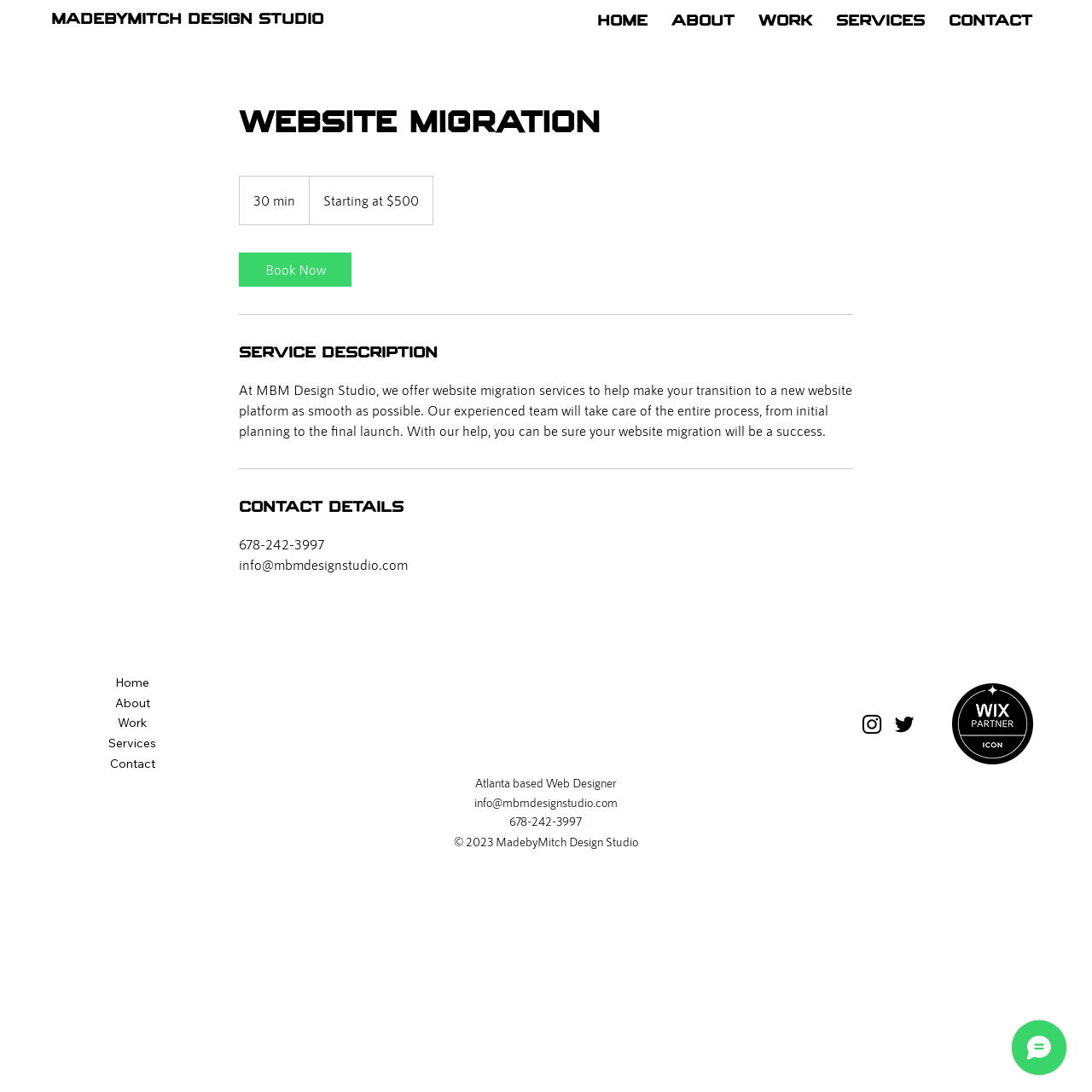Look at the image and write a detailed answer to the question: 
What is the starting price for website migration?

The answer can be found in the 'Website Migration details' region, where it is stated 'Starting at $500'.